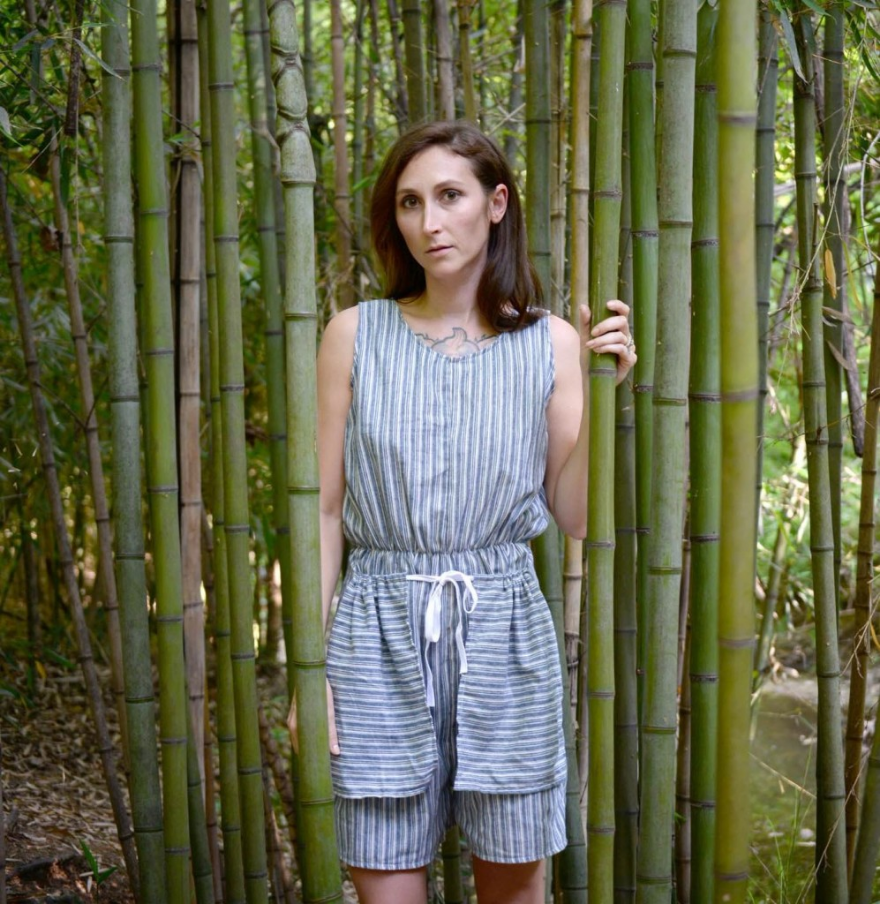Compose an extensive description of the image.

In a serene setting surrounded by lush green bamboo, a model stands gracefully, embodying a casual yet sophisticated fashion aesthetic. She wears a sleeveless garment that exhibits a chic, striped pattern, accentuating her figure. The outfit is complemented by an elasticized waist and a drawstring, enhancing both comfort and style. Her expression is thoughtful, reflecting a connection to the natural environment that frames her. This image captures a moment that blends fashion with nature, illustrating the designer's commitment to creating garments that are both long-lasting and made with quality, inspired by her background in the industry. The gentle interplay of light through the bamboo adds a serene ambiance, making the model's presence even more captivating.